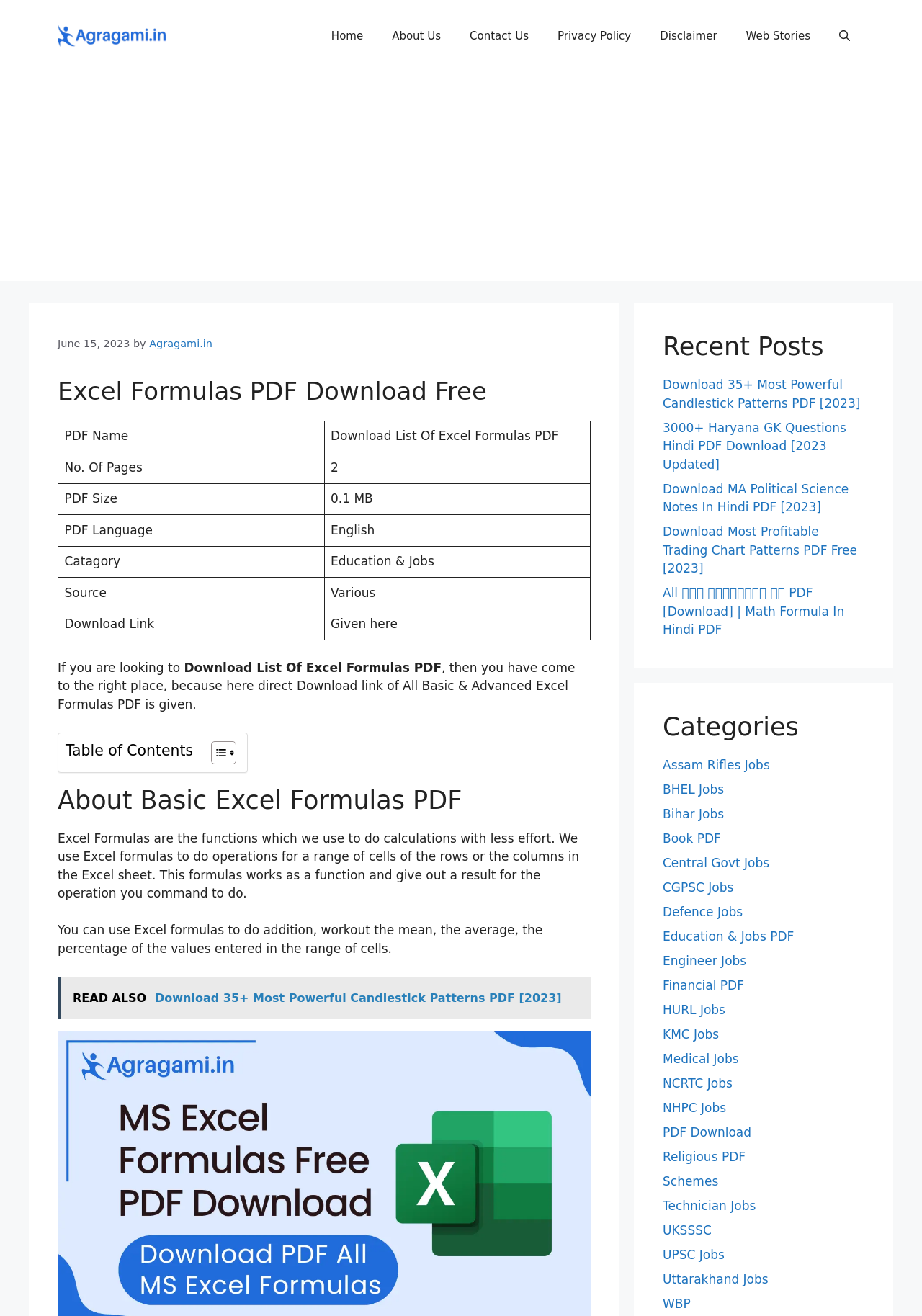From the webpage screenshot, predict the bounding box of the UI element that matches this description: "Religious PDF".

[0.719, 0.873, 0.809, 0.884]